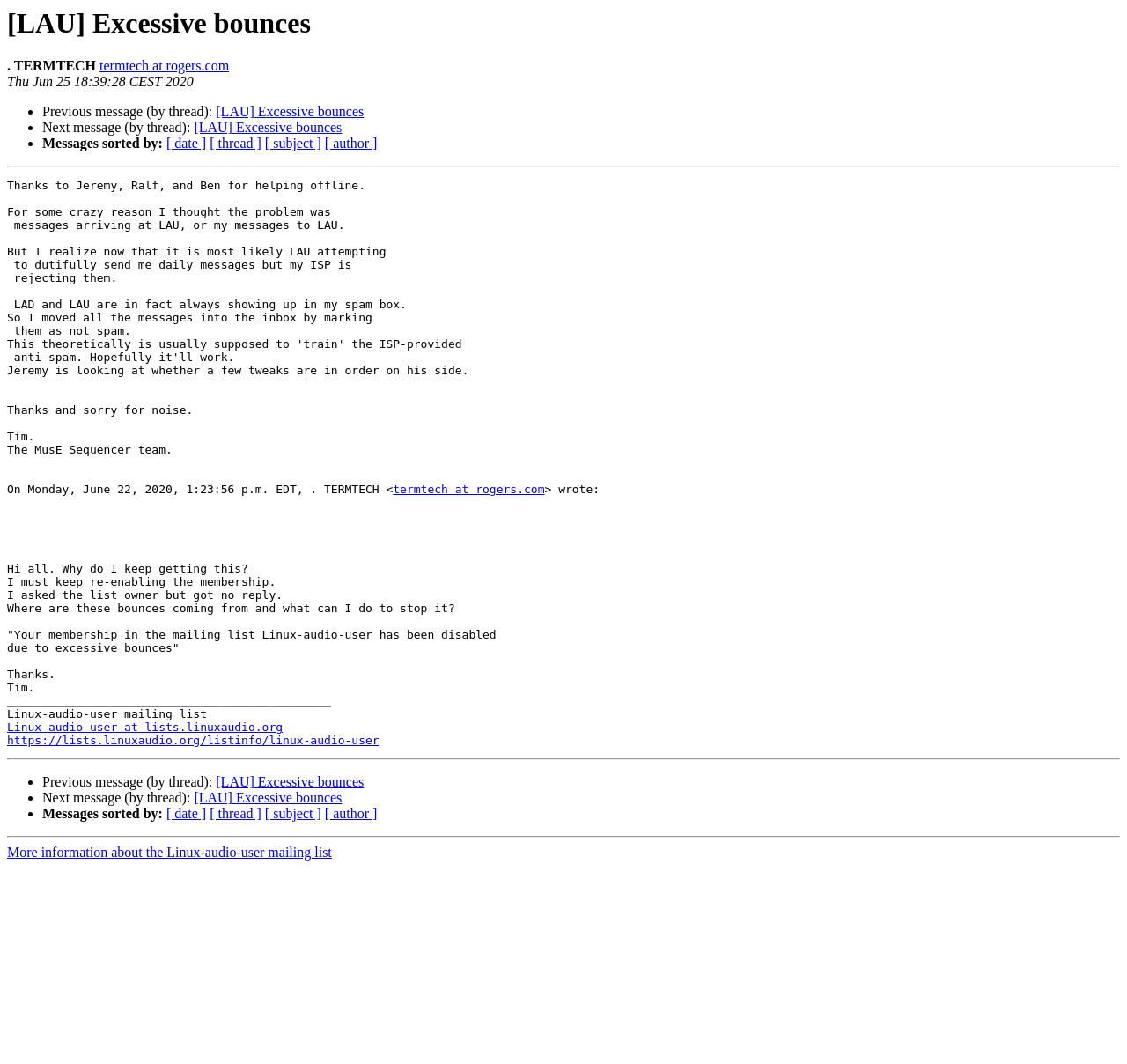Based on the image, please respond to the question with as much detail as possible:
What is the mailing list name?

I found the mailing list name by looking at the text 'Linux-audio-user mailing list' which appears at the bottom of the message content.